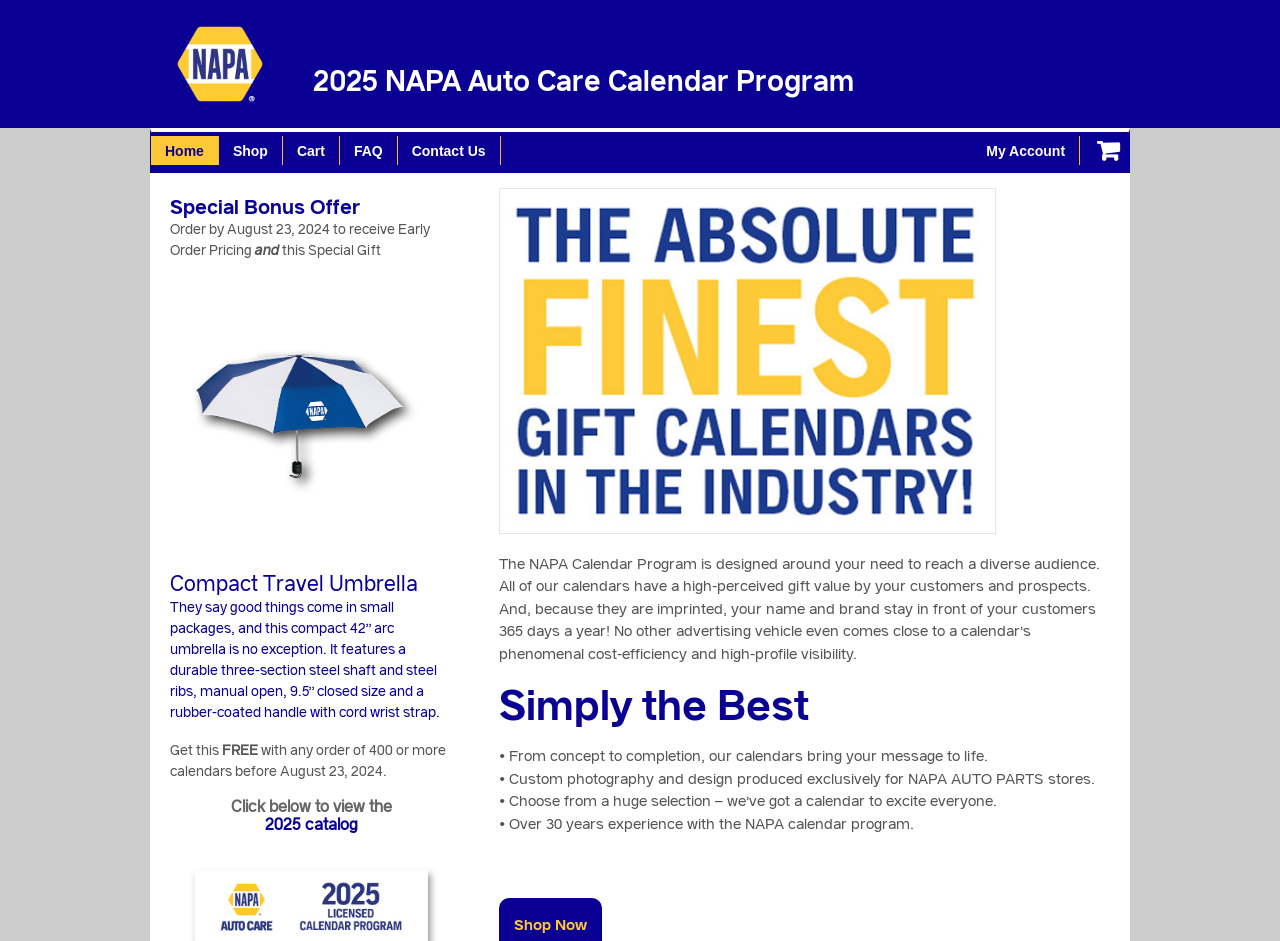Locate the coordinates of the bounding box for the clickable region that fulfills this instruction: "Click on the 'Search' link".

None